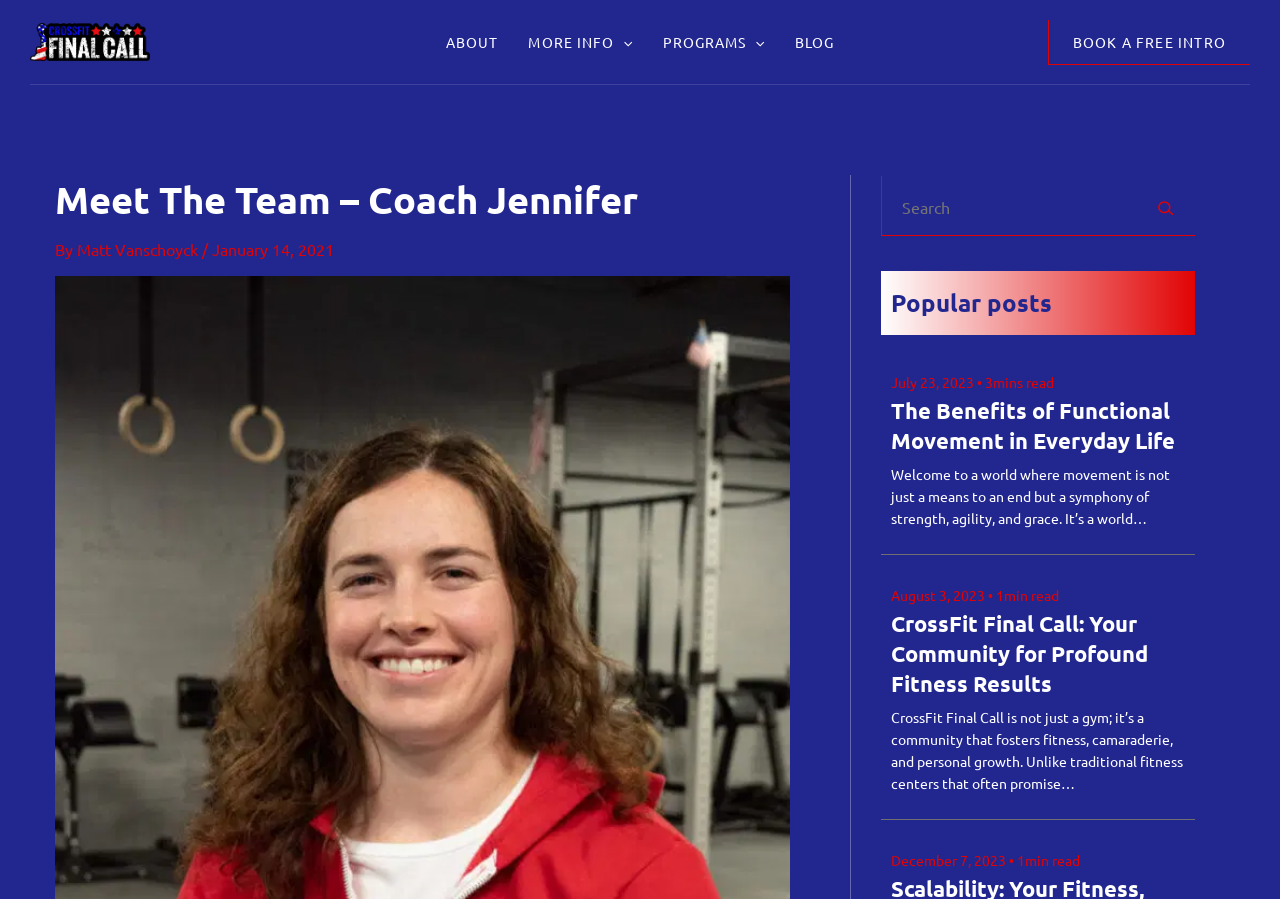Locate the bounding box coordinates of the element to click to perform the following action: 'Read the 'Popular posts''. The coordinates should be given as four float values between 0 and 1, in the form of [left, top, right, bottom].

[0.688, 0.301, 0.934, 0.373]